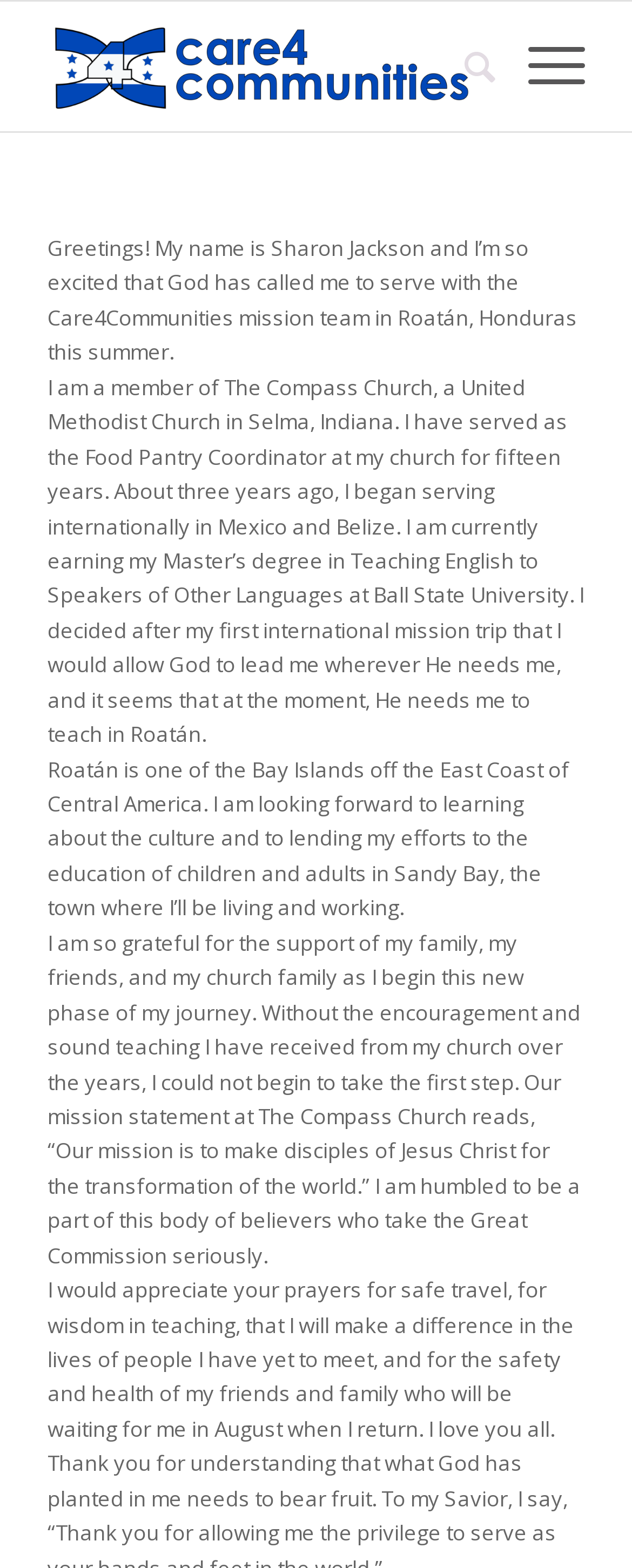Identify the bounding box for the element characterized by the following description: "Menu Menu".

[0.784, 0.001, 0.925, 0.084]